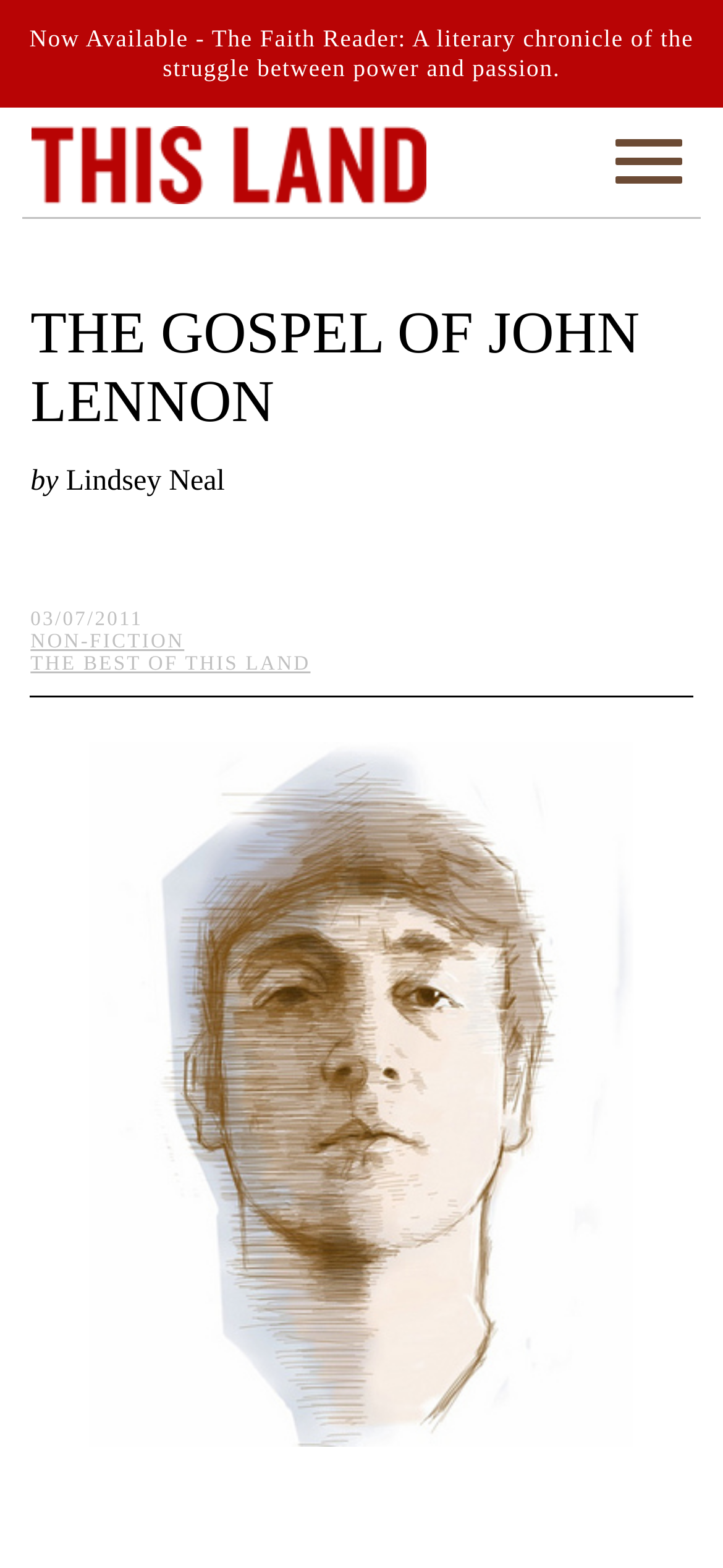Please give a succinct answer using a single word or phrase:
What is the category of the article?

NON-FICTION